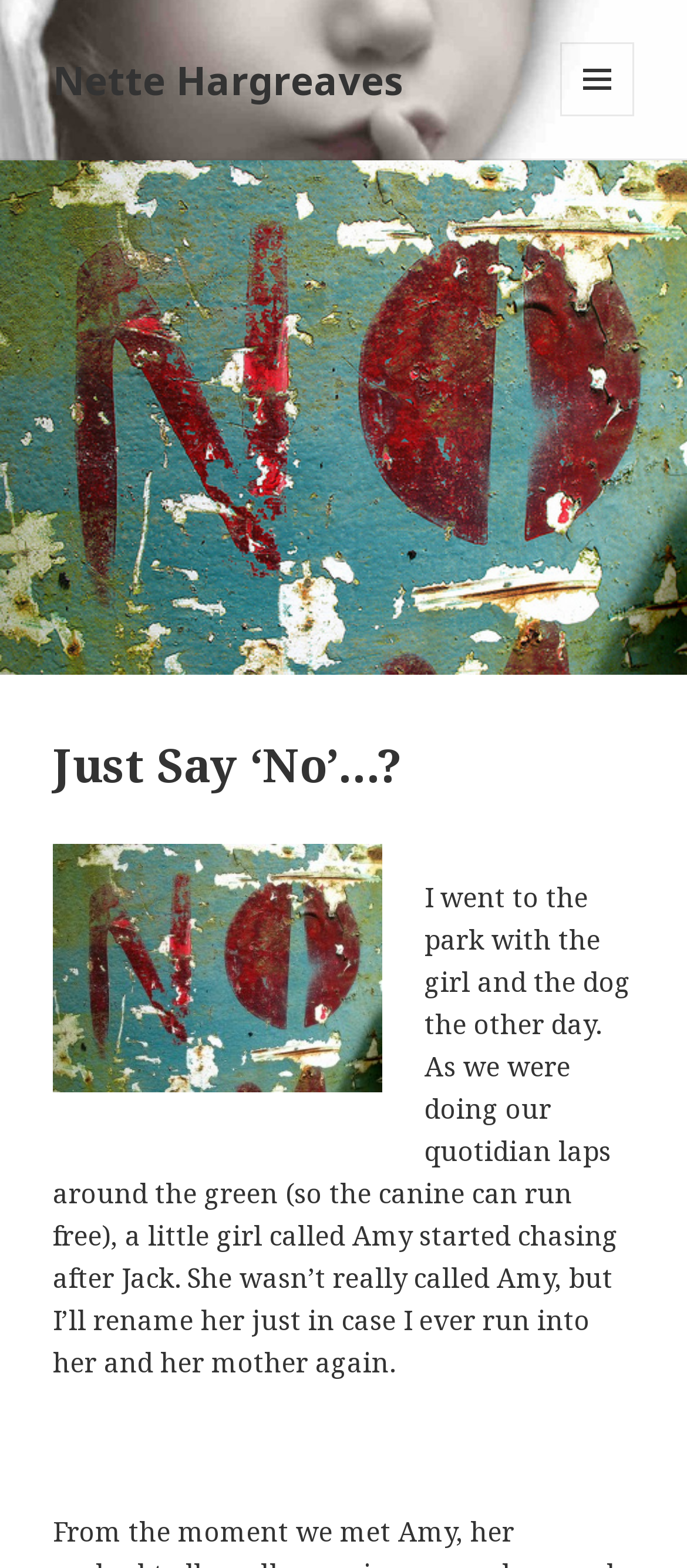What is the author's name?
Look at the image and provide a short answer using one word or a phrase.

Nette Hargreaves